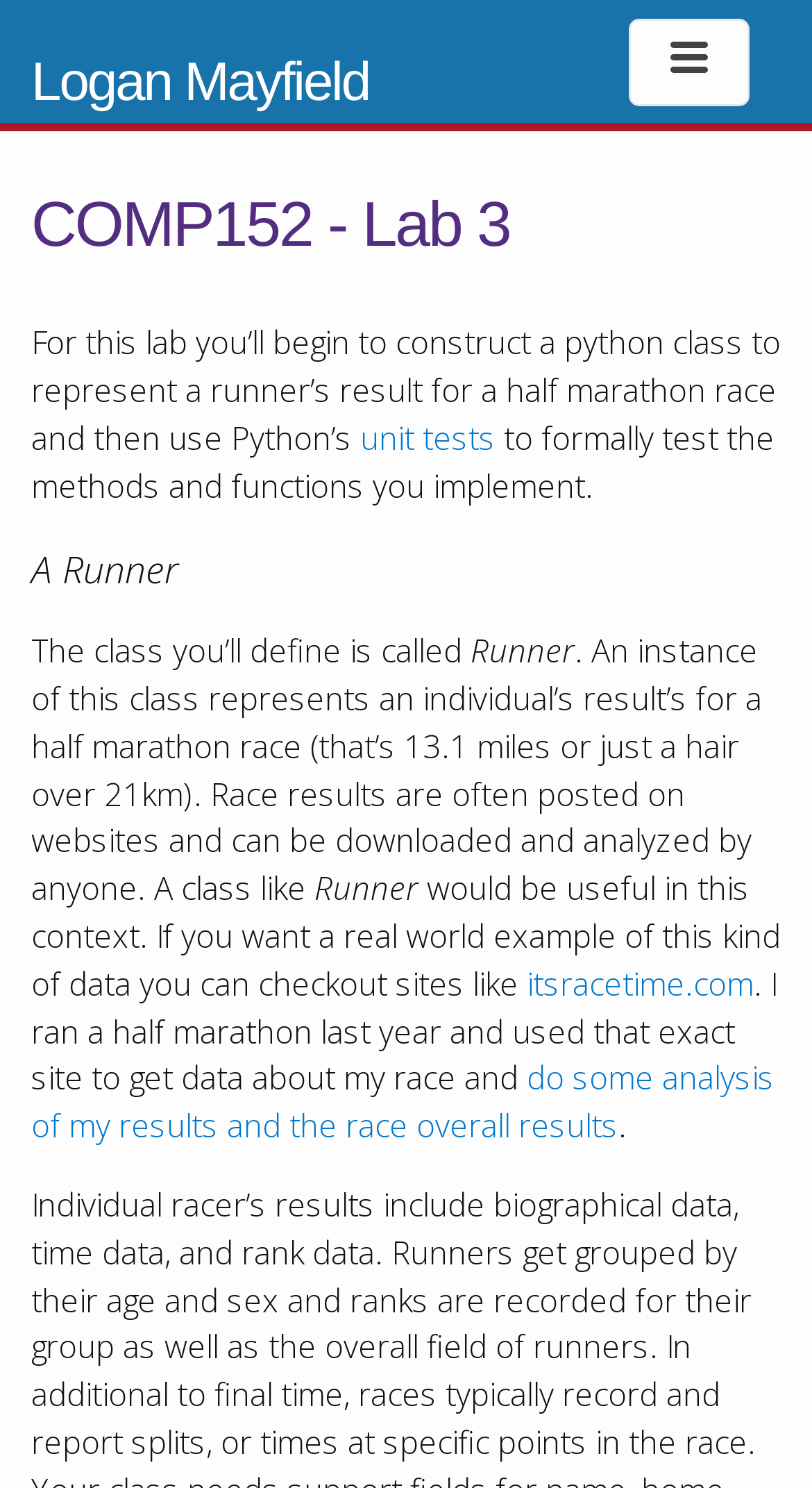Refer to the screenshot and answer the following question in detail:
What is the distance of a half marathon race?

The webpage mentions that a half marathon race is 13.1 miles or just a hair over 21km, which indicates that the distance of a half marathon race is 13.1 miles or 21km.